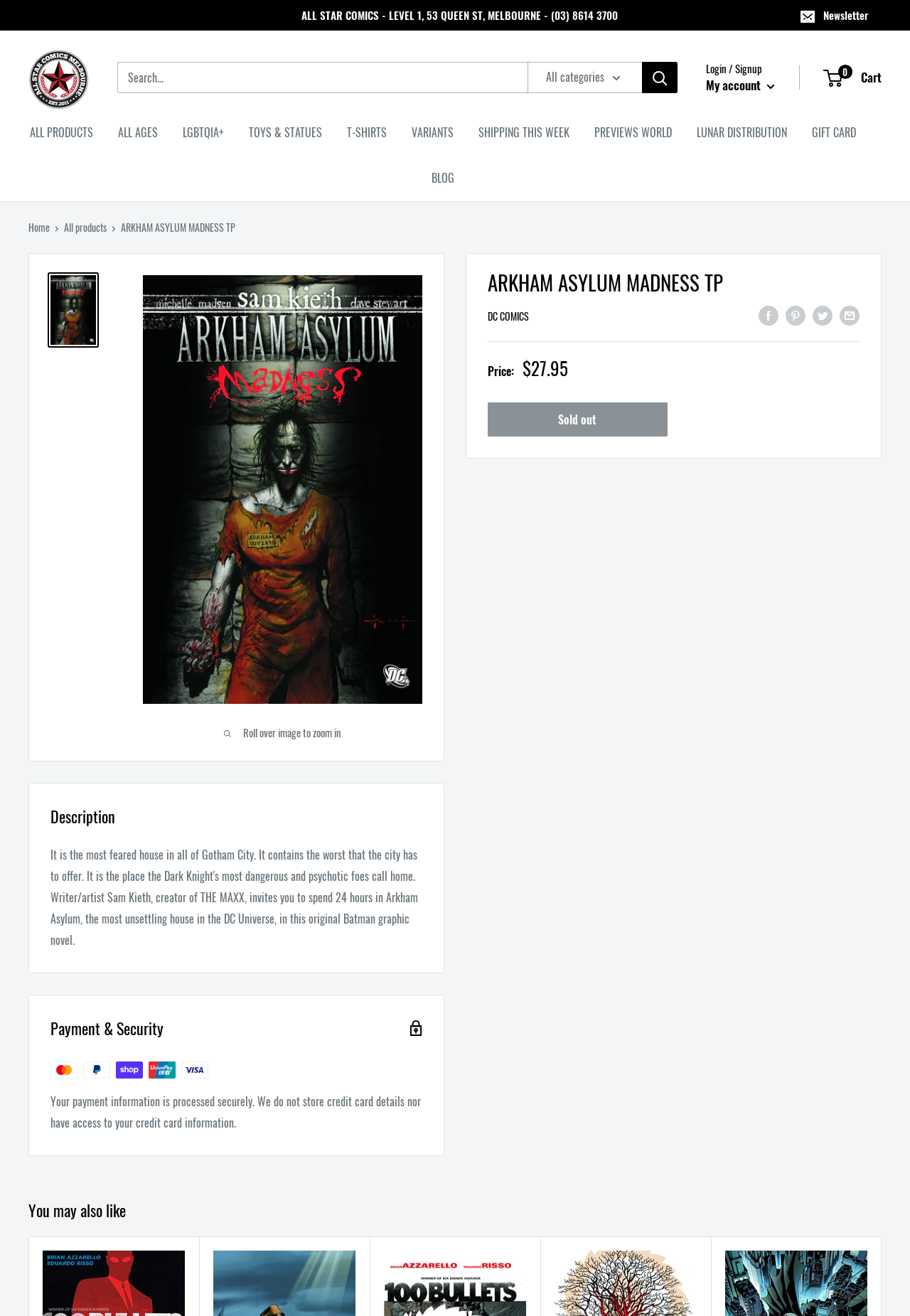Select the bounding box coordinates of the element I need to click to carry out the following instruction: "Share on Facebook".

[0.834, 0.231, 0.855, 0.247]